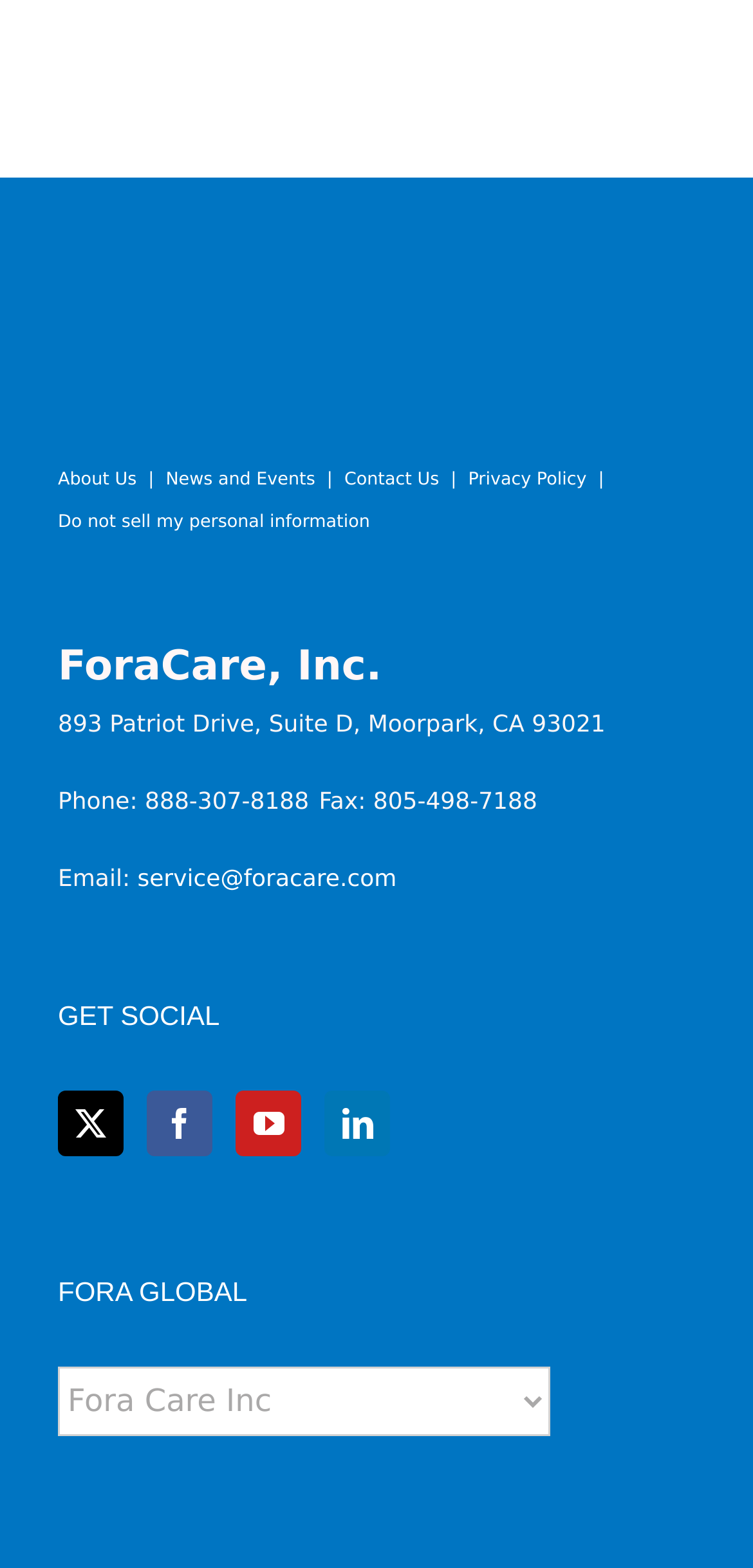Analyze the image and answer the question with as much detail as possible: 
How many social media links are available?

Under the 'GET SOCIAL' heading, there are four social media links: Twitter, Facebook, YouTube, and LinkedIn. These links are located in a row, and each has a distinct icon and text label.